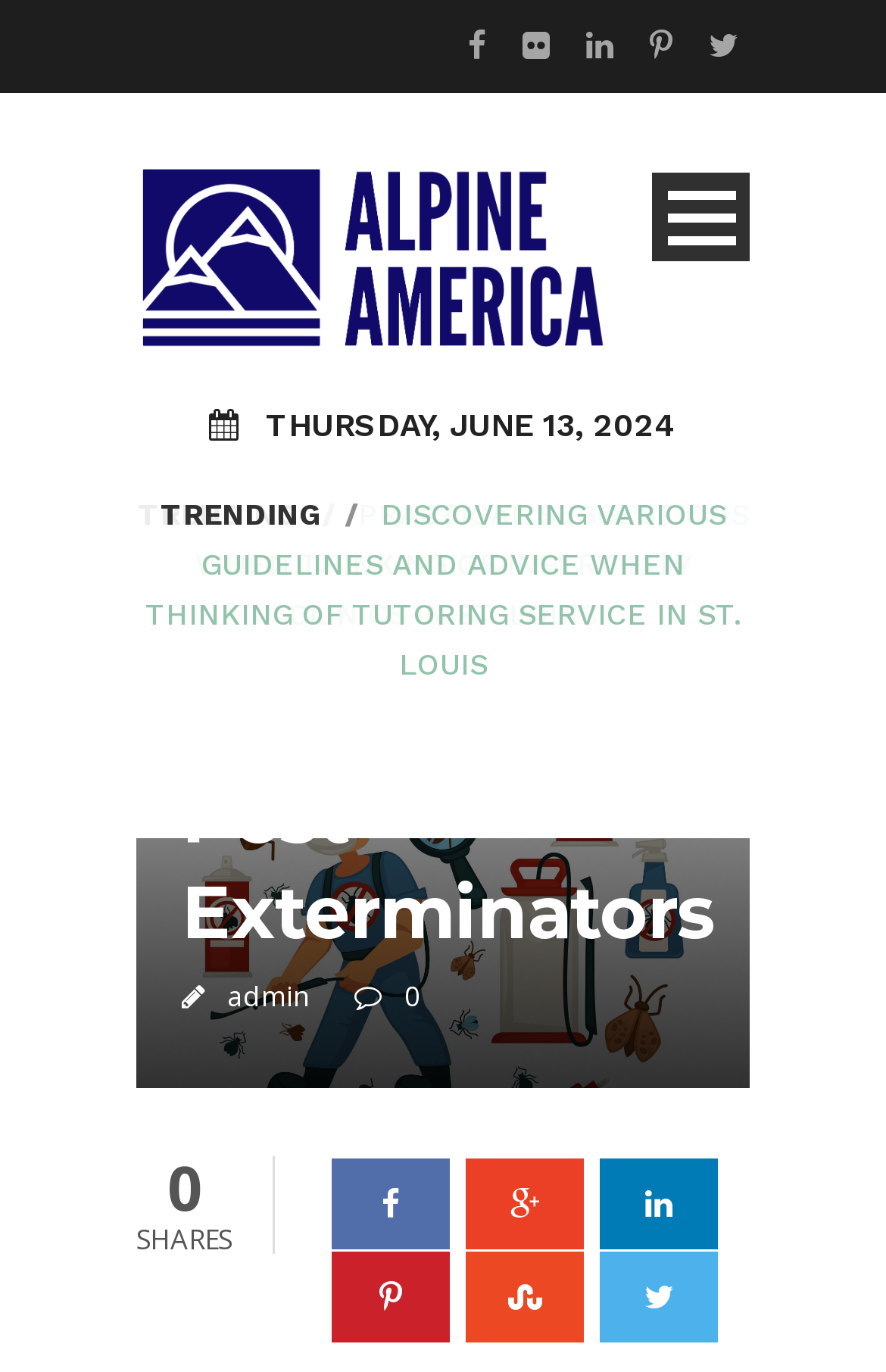Based on the image, provide a detailed response to the question:
What is the purpose of the button 'Open Menu'?

I found the button element with the text 'Open Menu' which is located at the top right corner of the webpage. The purpose of this button is to open the menu, allowing users to navigate to different sections of the webpage.